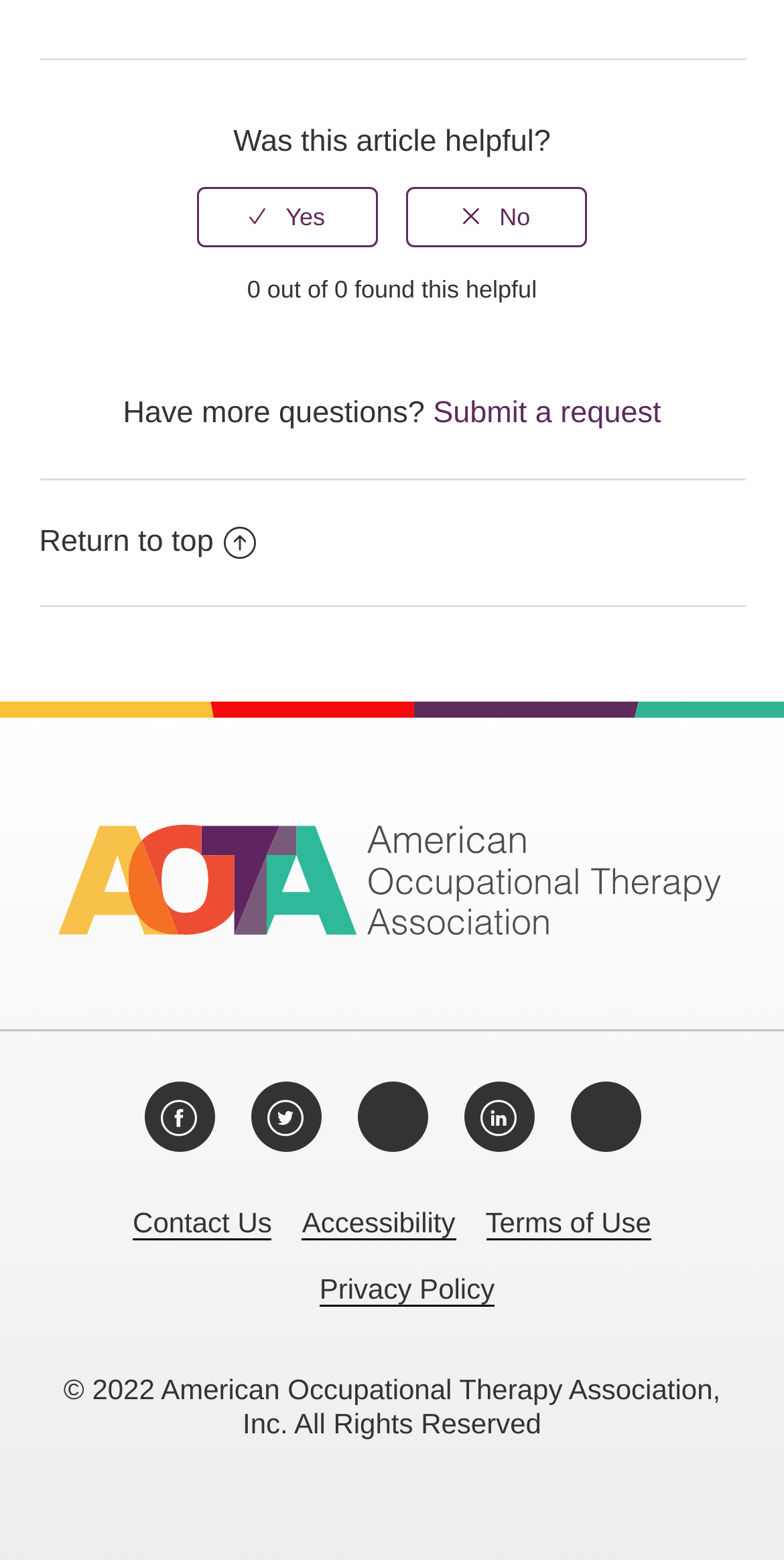Locate the bounding box coordinates of the element you need to click to accomplish the task described by this instruction: "Submit a request".

[0.552, 0.254, 0.843, 0.276]